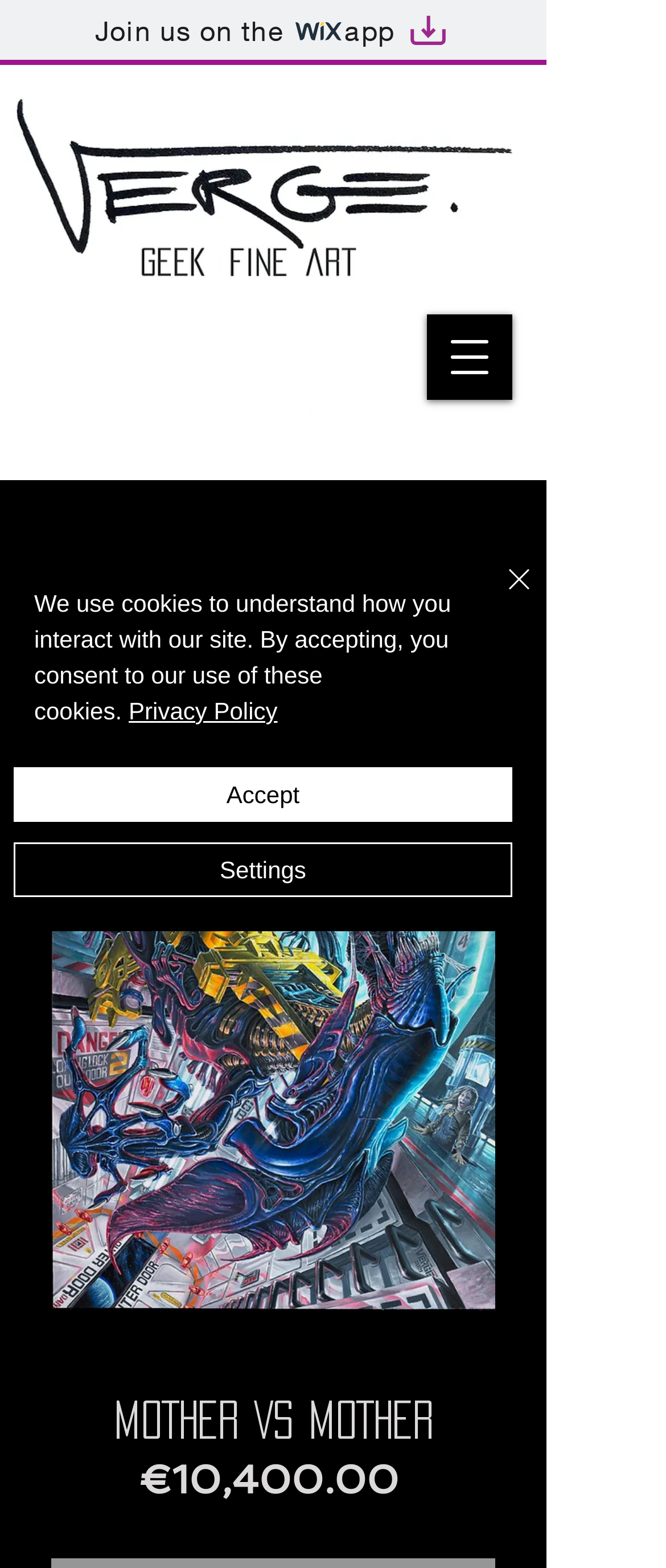Describe every aspect of the webpage comprehensively.

This webpage is about a painting titled "MOTHER VS MOTHER" by Julien Verge. At the top left corner, there is a link to join the Wix app, accompanied by two small images, "wix" and "Artboard 1". Below this, there is a large image of the painting, taking up most of the top section of the page.

On the left side, there is a social bar with links to Instagram and Facebook, each represented by their respective icons. On the right side, there is a button to open the navigation menu, which contains a link to go back to the home page, an image of the painting's title "MOTHER VS MOTHER", and a button to add the painting to a wishlist.

Below the navigation menu, there is a heading with the title "MOTHER VS MOTHER" and a static text displaying the price of the painting, €10,400.00. 

At the bottom of the page, there is an alert box informing users about the use of cookies on the site, with links to the privacy policy and buttons to accept or adjust the settings. The alert box also has a close button with an "X" icon.